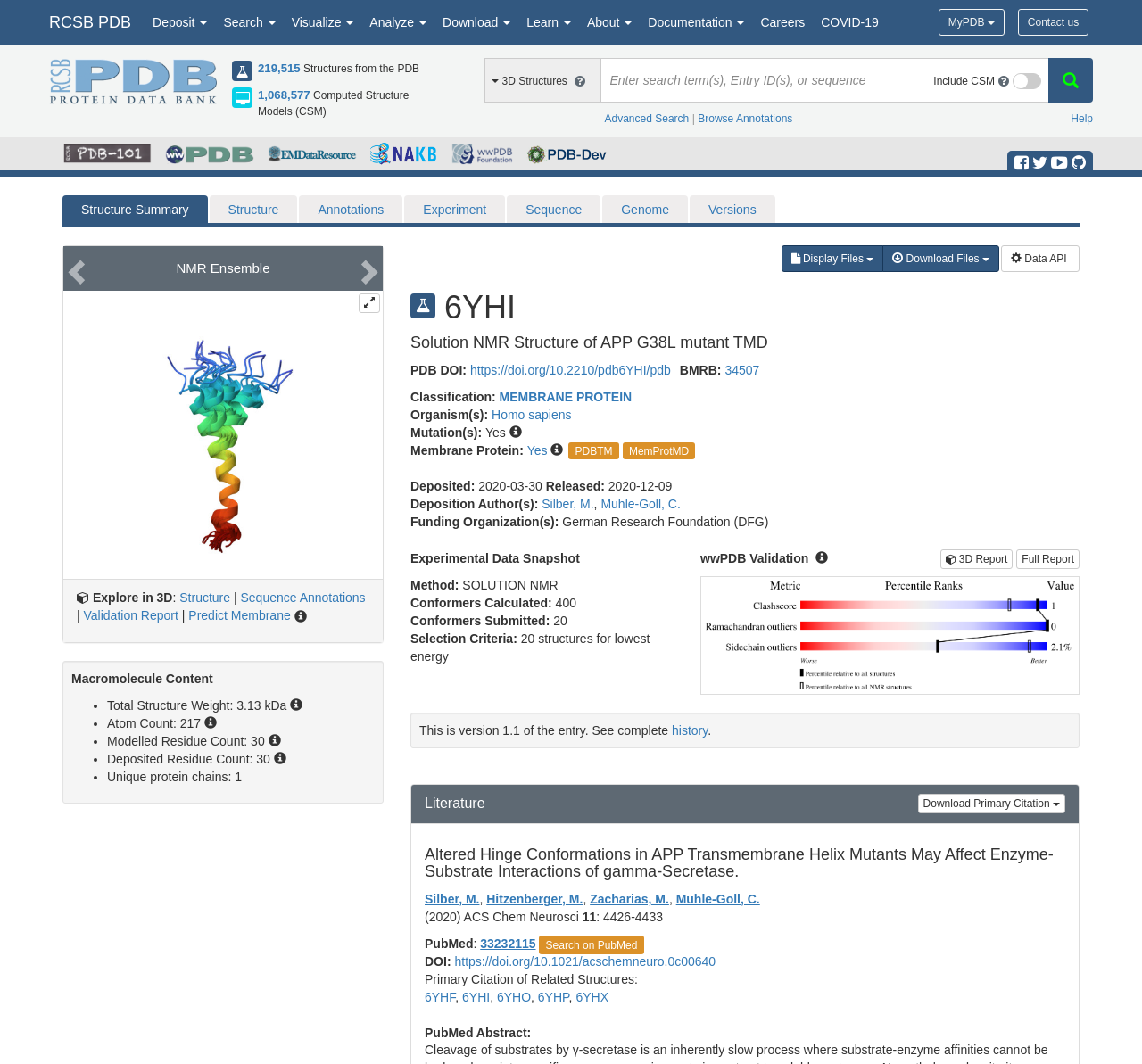Please reply with a single word or brief phrase to the question: 
What is the text of the first link in the tab list?

Structure Summary